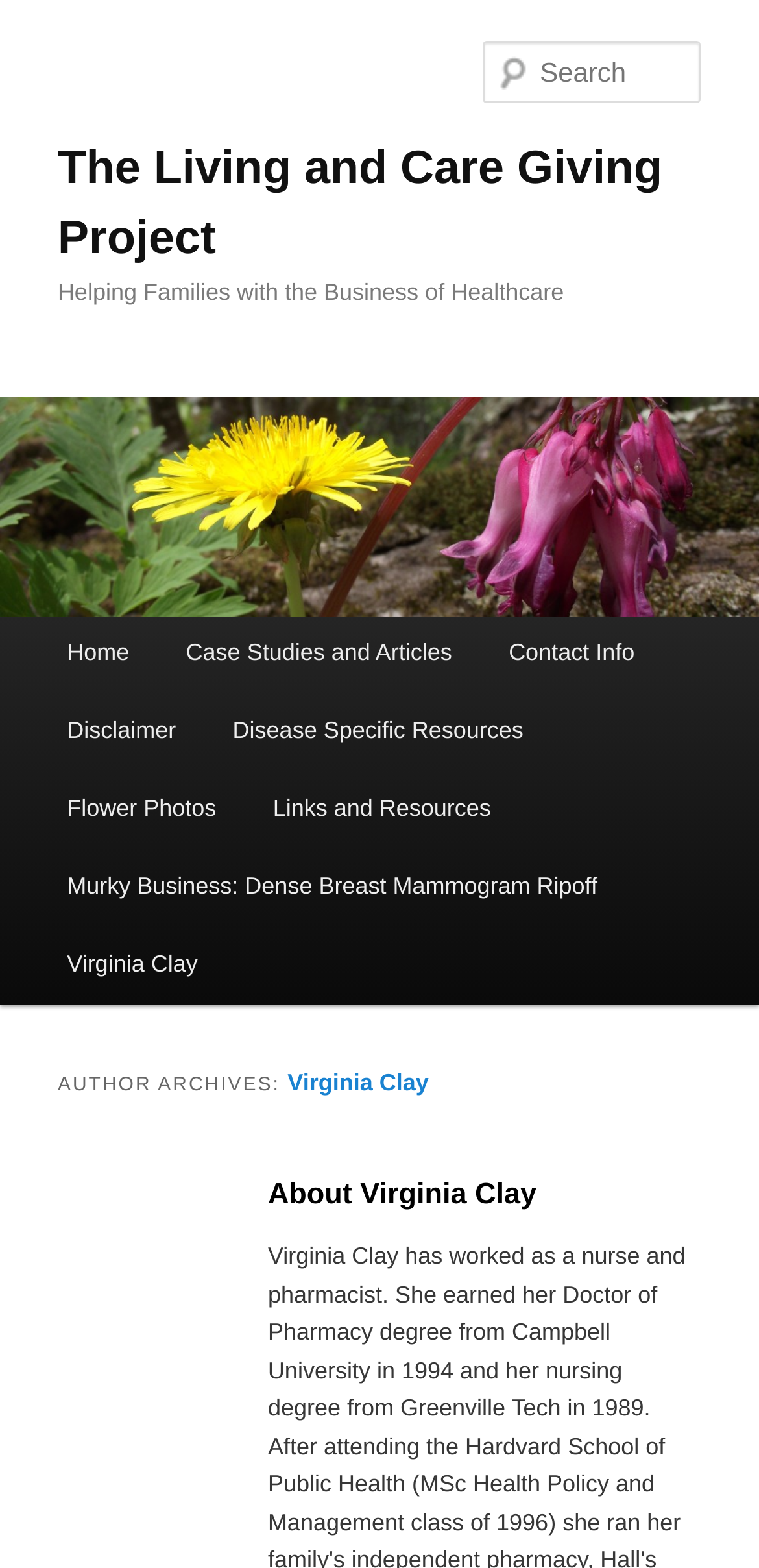Please identify the bounding box coordinates of the element's region that I should click in order to complete the following instruction: "View case studies and articles". The bounding box coordinates consist of four float numbers between 0 and 1, i.e., [left, top, right, bottom].

[0.208, 0.392, 0.633, 0.442]